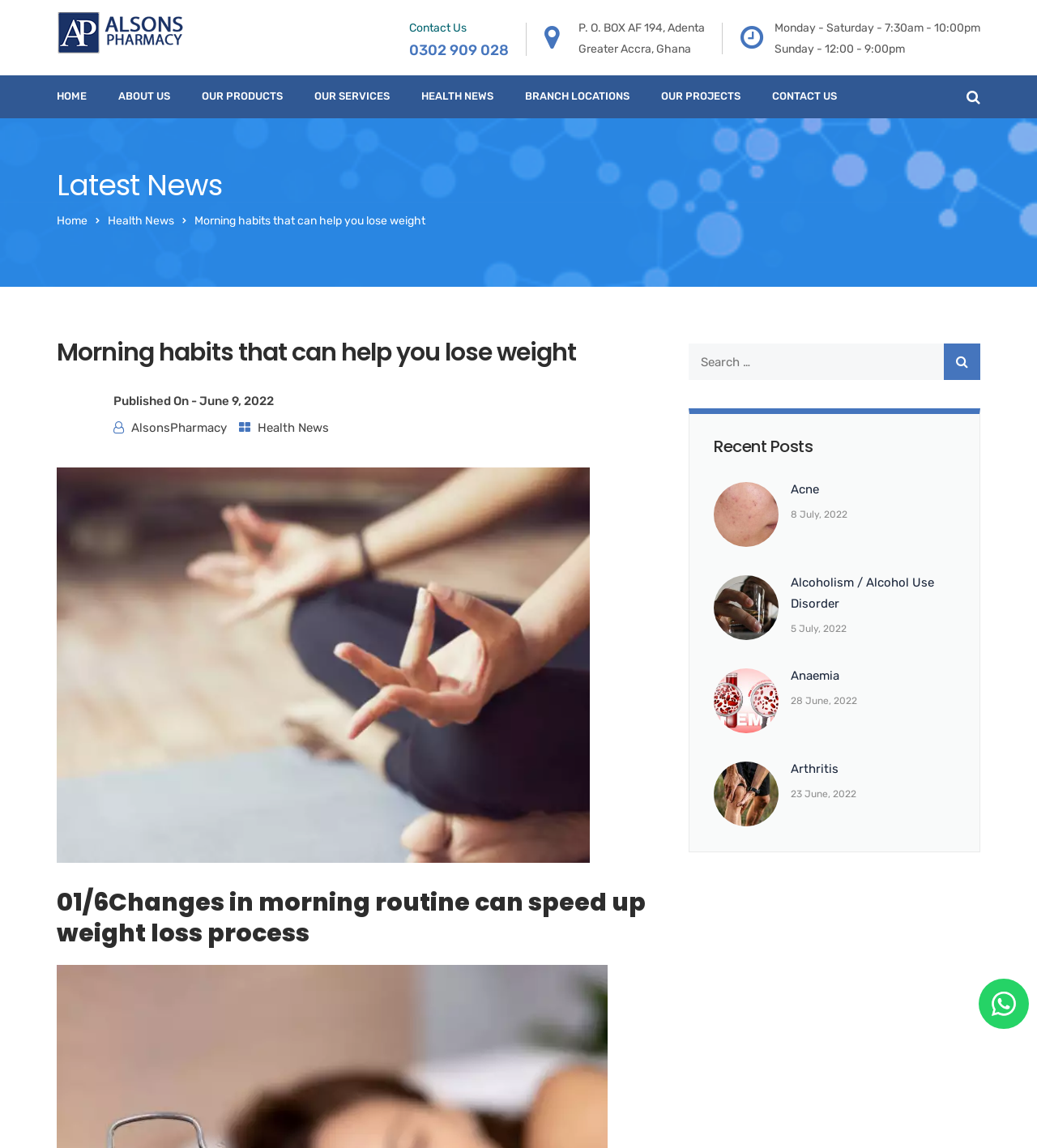Please give a succinct answer using a single word or phrase:
What is the date of the 'Acne' news article?

8 July, 2022